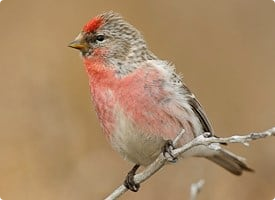Using the information in the image, give a detailed answer to the following question: What is the size of the Common Redpoll compared to?

According to the caption, the Common Redpoll is approximately the size of a Pine Siskin, which provides a reference point for its small size.